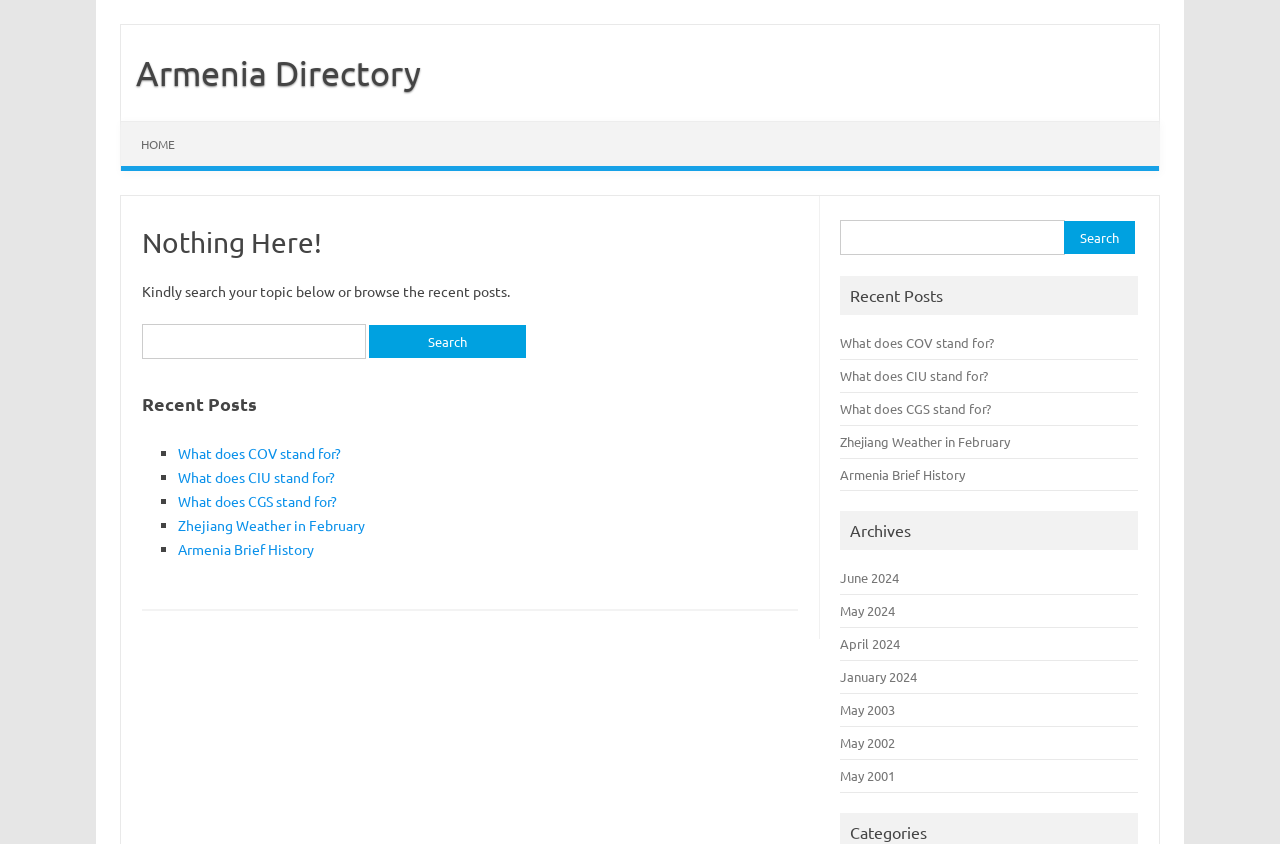Given the element description What does CIU stand for?, identify the bounding box coordinates for the UI element on the webpage screenshot. The format should be (top-left x, top-left y, bottom-right x, bottom-right y), with values between 0 and 1.

[0.657, 0.434, 0.772, 0.455]